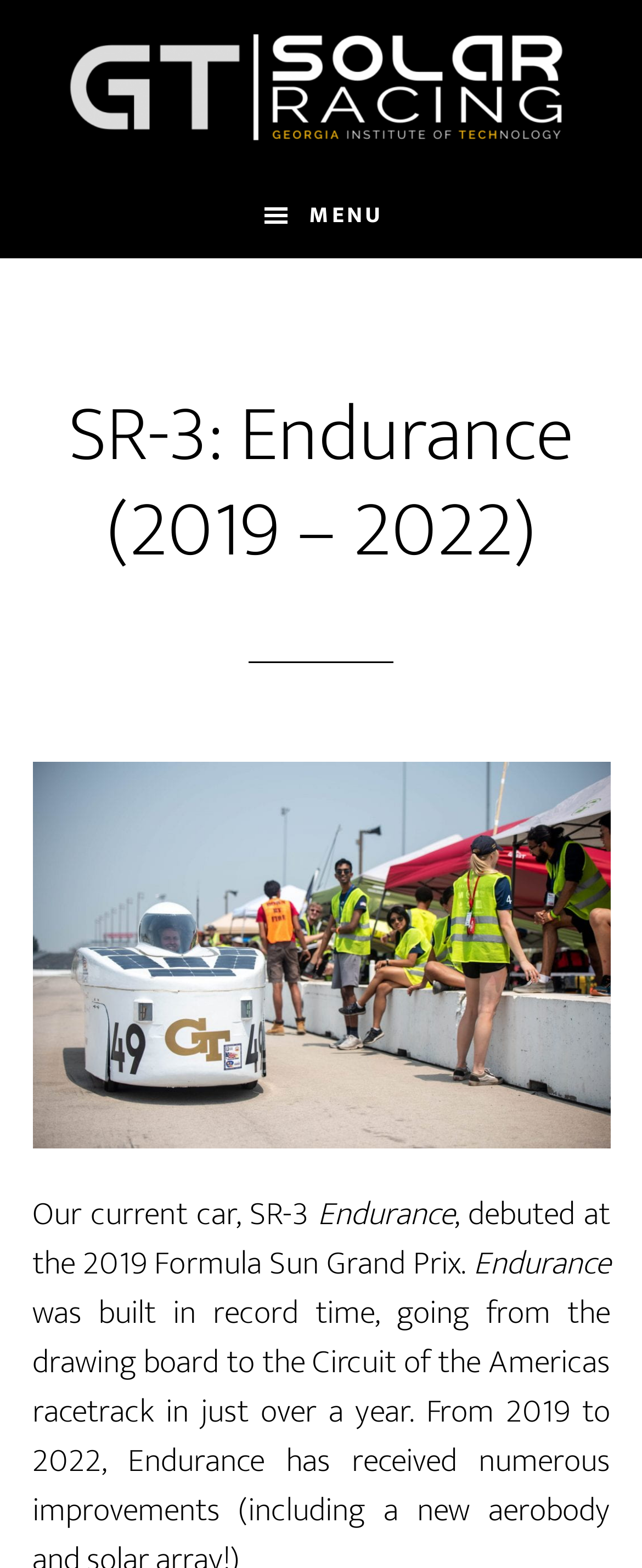Create a detailed narrative of the webpage’s visual and textual elements.

The webpage is about SR-3: Endurance, a car that debuted in 2019. At the top-left corner, there are two links, "Skip to content" and "Skip to footer", which are likely navigation aids for accessibility. 

Below these links, a prominent link "GTSR" is centered at the top of the page. To the right of this link, a button with a menu icon is located. When expanded, this menu contains a header section with a heading that repeats the title "SR-3: Endurance (2019 – 2022)". 

Below the header, there is a link, followed by a paragraph of text that describes the car. The text starts with "Our current car, SR-3", and continues to explain that it debuted at the 2019 Formula Sun Grand Prix. The word "Endurance" is highlighted at the end of the paragraph, likely emphasizing the car's name.